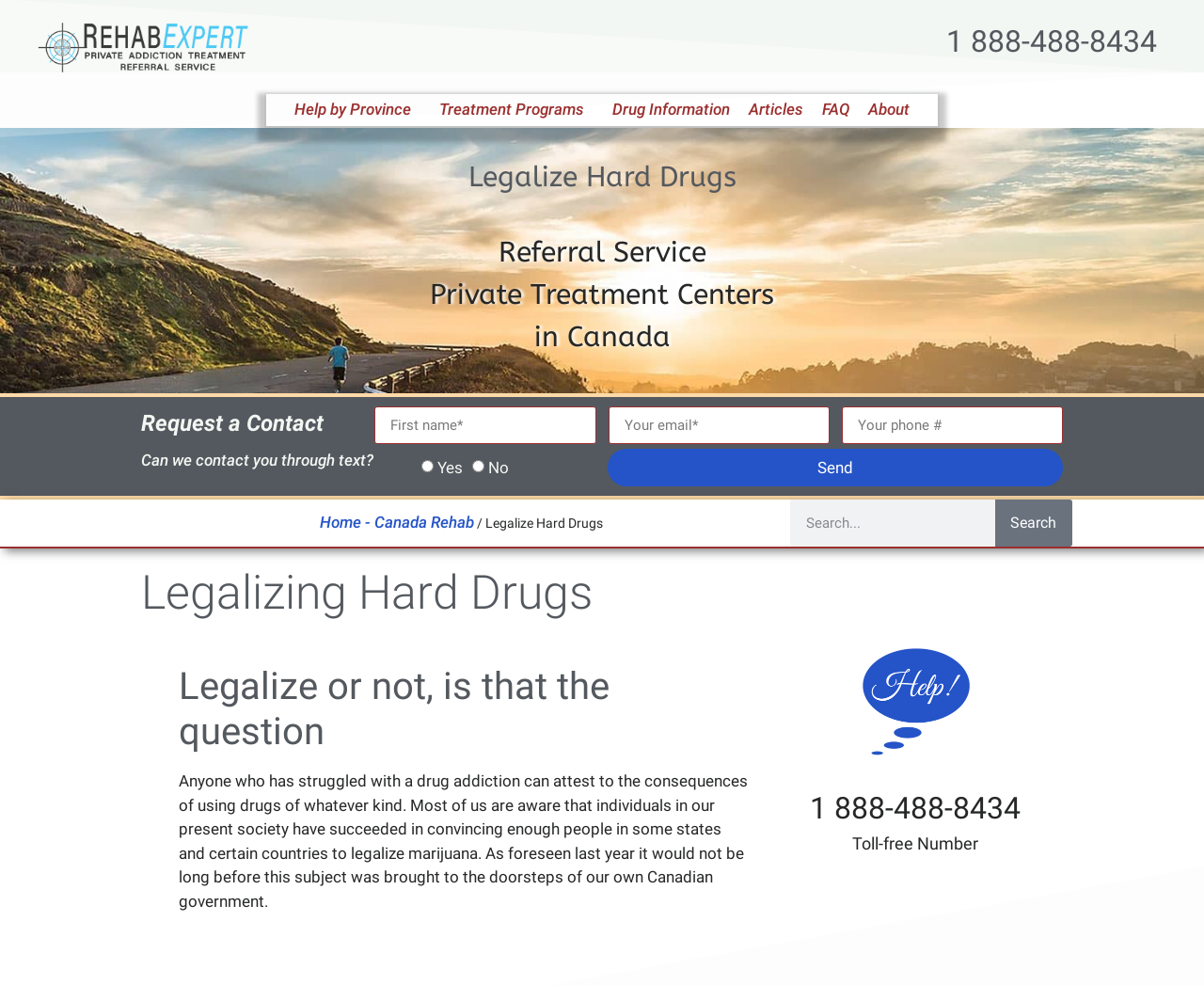Please identify the coordinates of the bounding box for the clickable region that will accomplish this instruction: "Click the logo to go to the home page".

[0.031, 0.06, 0.207, 0.079]